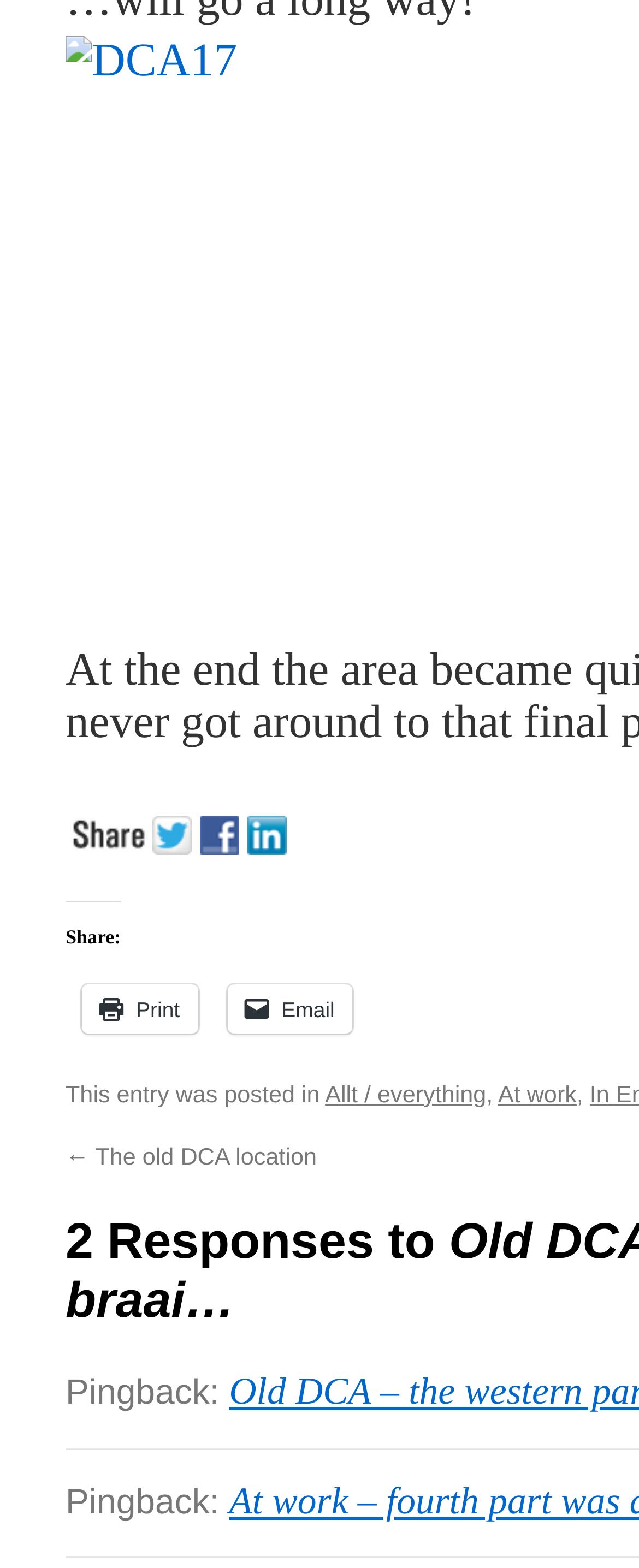Find the bounding box coordinates for the HTML element described as: "Email". The coordinates should consist of four float values between 0 and 1, i.e., [left, top, right, bottom].

[0.356, 0.627, 0.552, 0.659]